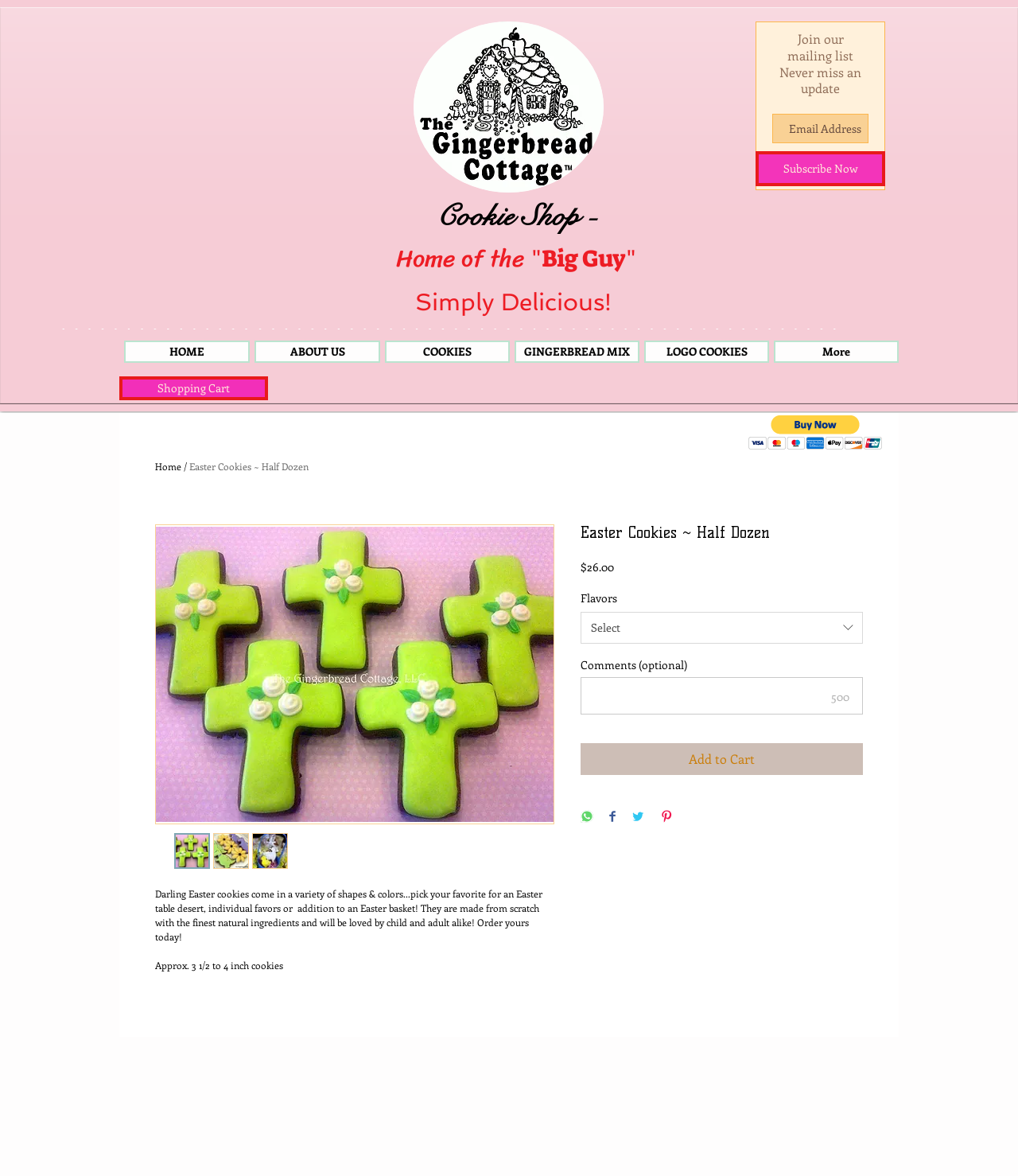Locate the bounding box coordinates of the area where you should click to accomplish the instruction: "Search the site".

[0.423, 0.316, 0.58, 0.34]